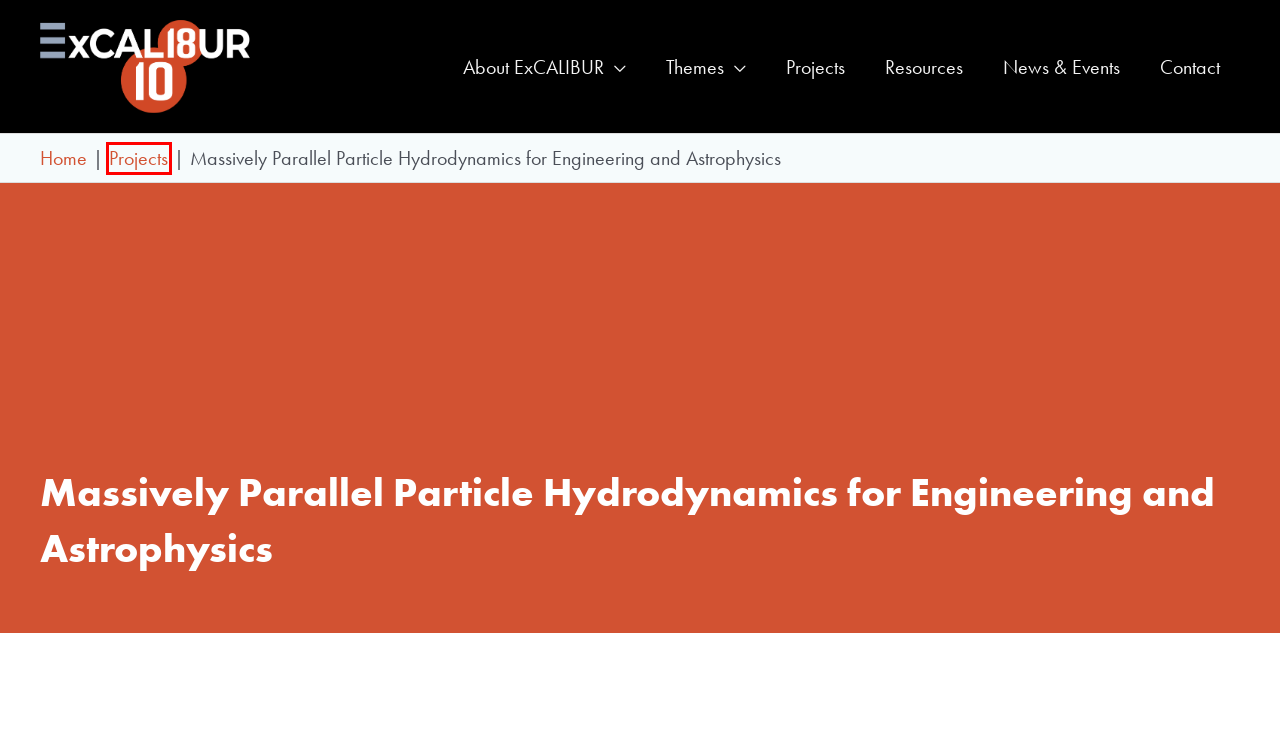Given a webpage screenshot with a UI element marked by a red bounding box, choose the description that best corresponds to the new webpage that will appear after clicking the element. The candidates are:
A. Themes - ExCALIBUR
B. ExCALIBUR - Exascale Computing ALgorithms & Infrastructures Benefiting UK Research
C. News - ExCALIBUR - Exascale Computing ALgorithms & Infrastructures Benefiting UK Research
D. RSE Knowledge Integration - ExCALIBUR
E. Projects - ExCALIBUR - Exascale Computing ALgorithms & Infrastructures Benefiting UK Research
F. High Priority Use Cases - ExCALIBUR
G. About ExCALIBUR
H. Want to get in touch? - ExCALIBUR

E